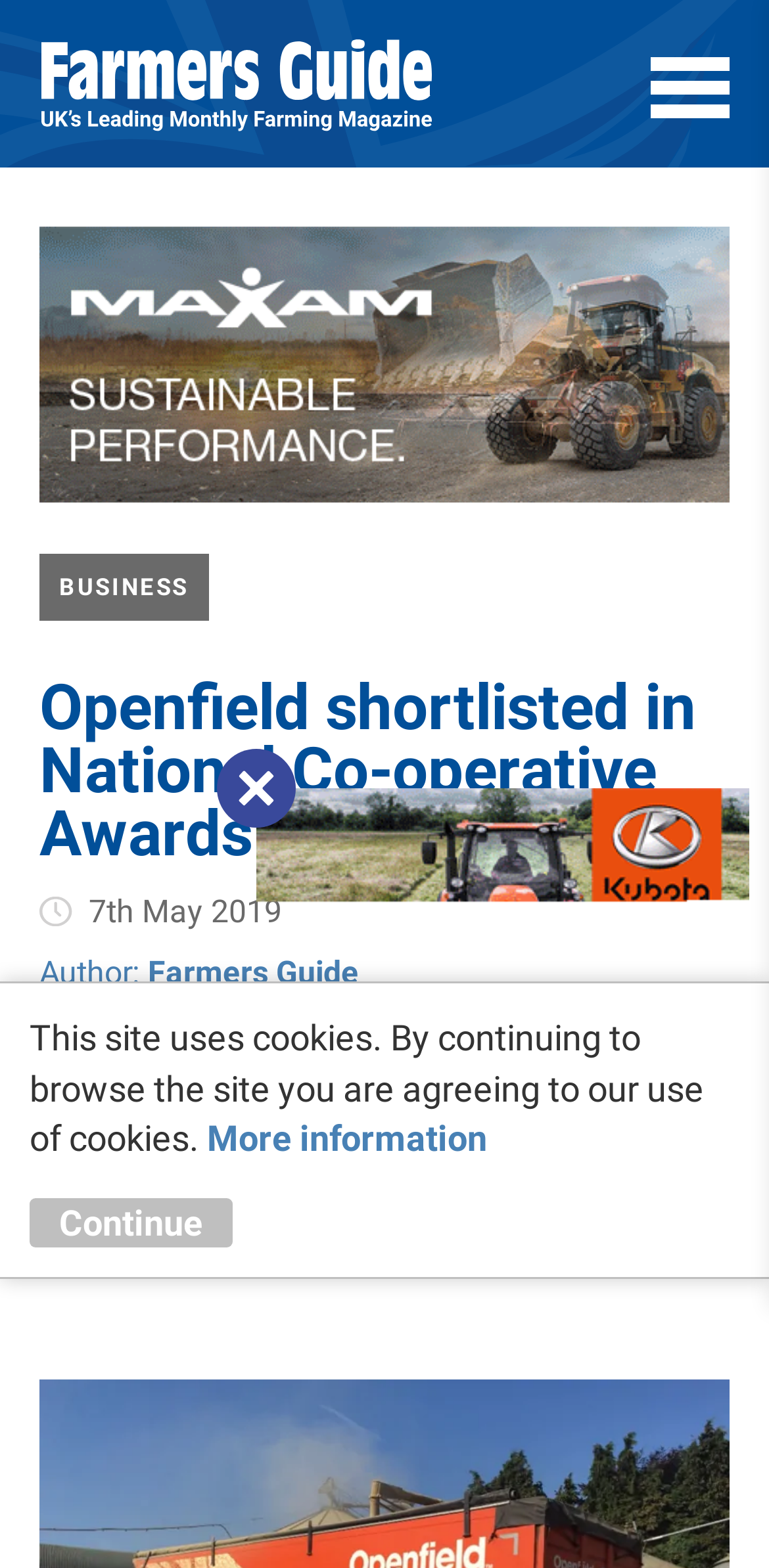How many social media links are there?
Provide a short answer using one word or a brief phrase based on the image.

5